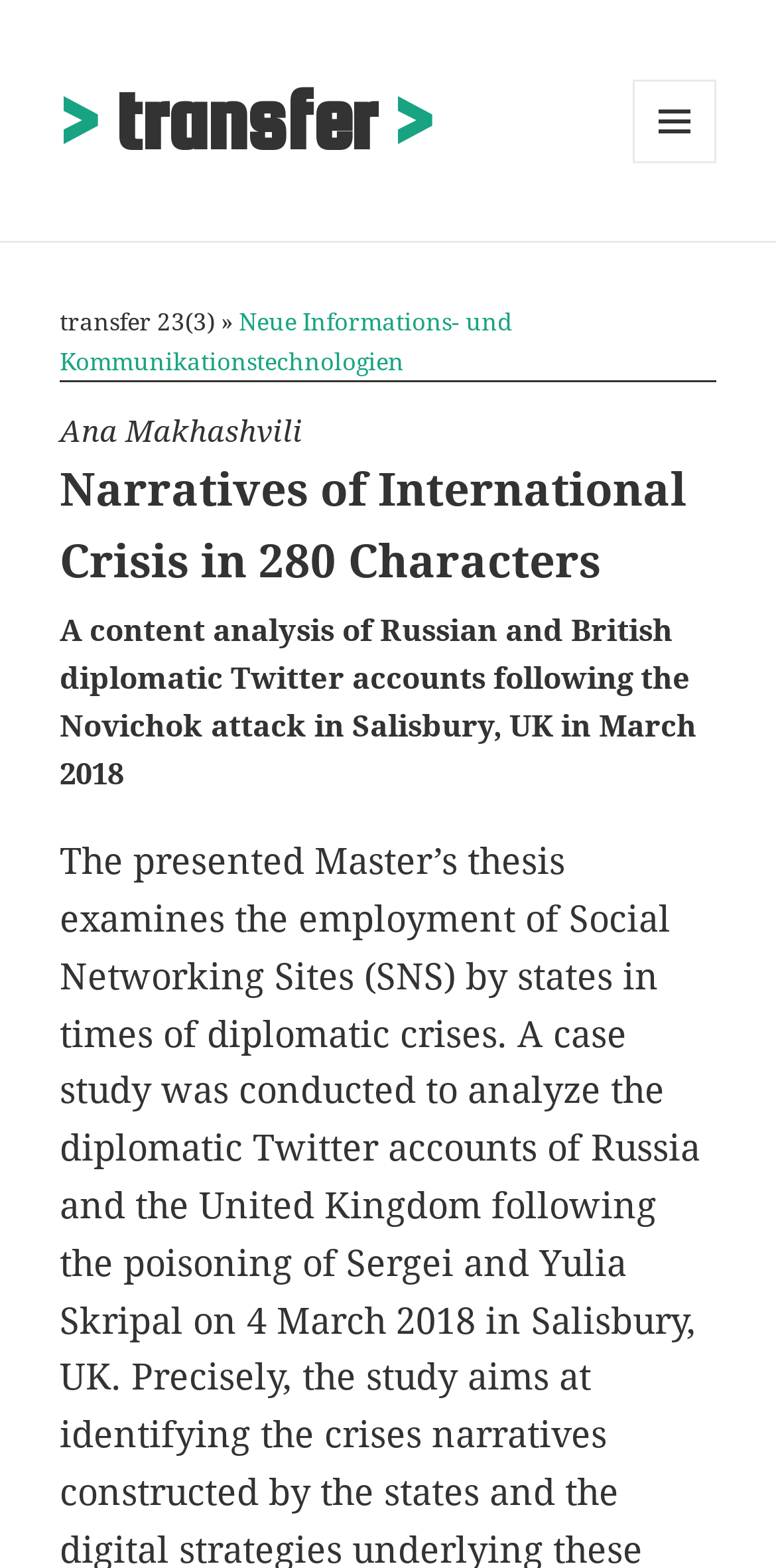What is the text of the webpage's headline?

Narratives of International Crisis in 280 Characters